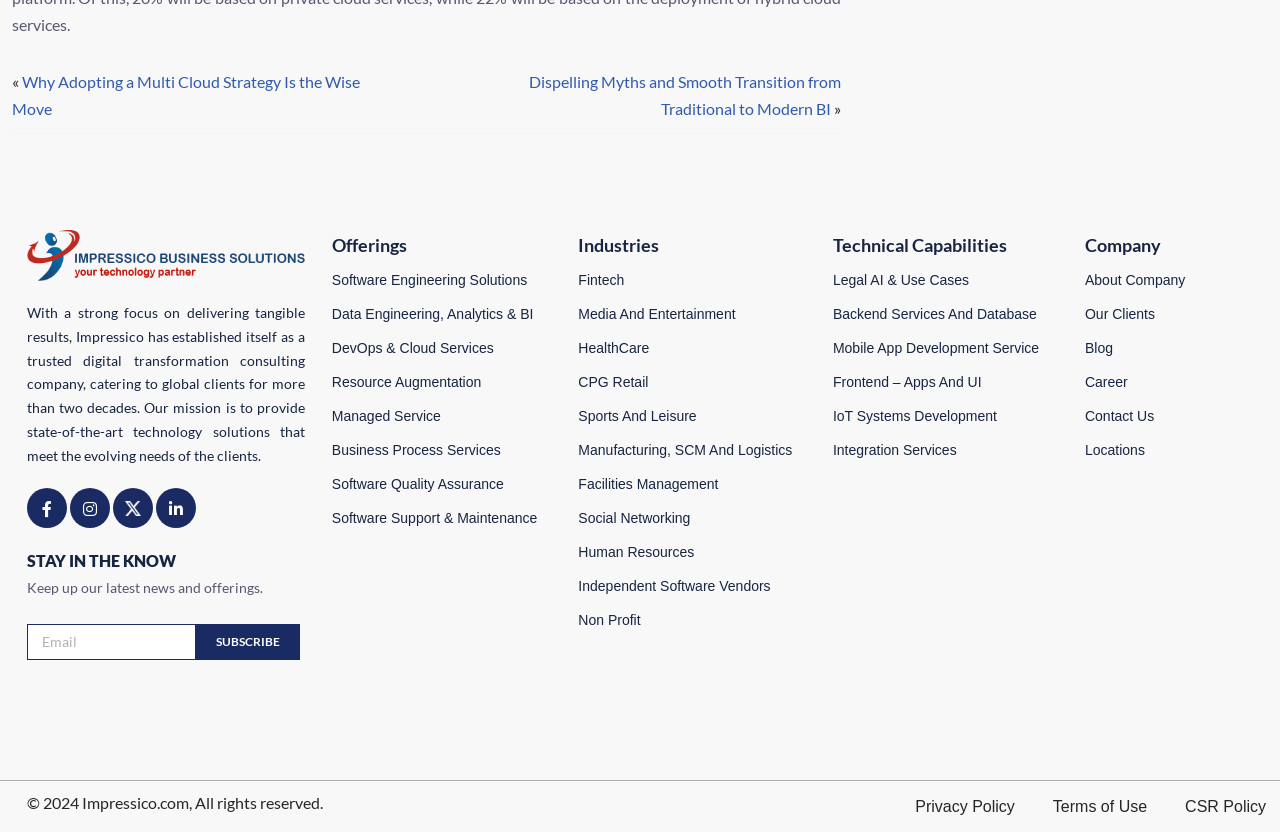What is the purpose of the textbox?
Kindly answer the question with as much detail as you can.

The textbox is used for email subscription, as indicated by the text 'Email *' and the 'SUBSCRIBE' button next to it, which suggests that users can enter their email address to receive updates or newsletters.